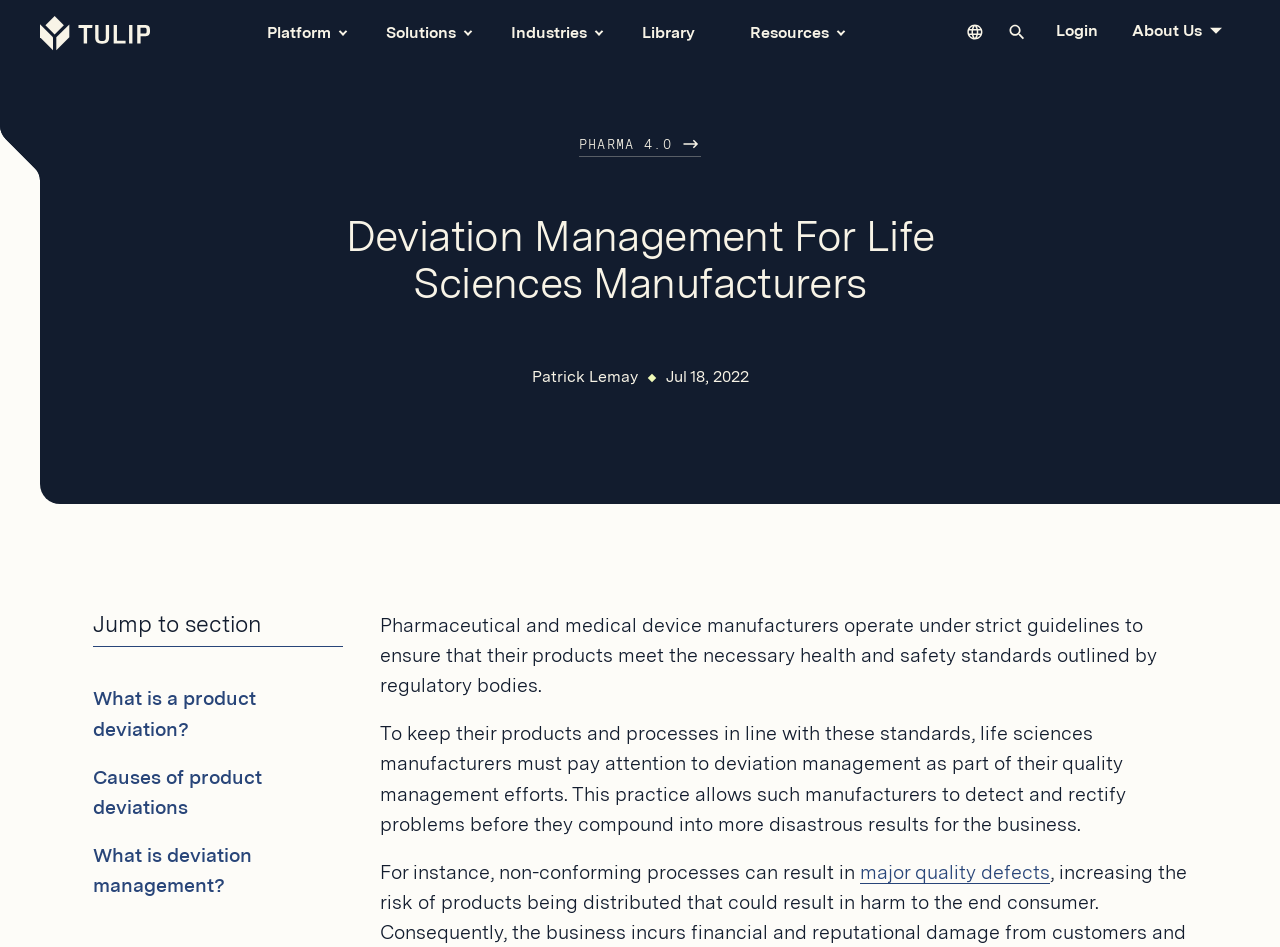Present a detailed account of what is displayed on the webpage.

The webpage is about deviation management for life sciences manufacturers, specifically discussing product deviations and how manufacturers are managing and reducing them using digital methods. 

At the top left corner, there is a logo of Tulip, accompanied by a link to the Tulip website. Below the logo, there are several buttons and links, including 'Platform', 'Solutions', 'Industries', 'Library', 'Resources', and 'Language', which are likely navigation menus. 

On the right side of the top section, there are links to 'Search our site' and 'Login', accompanied by small icons. 

Further down, there is a prominent heading that reads 'Deviation Management For Life Sciences Manufacturers'. Below the heading, there is an image related to PHARMA 4.0, accompanied by a link to the same topic. 

The main content of the webpage starts with the author's name, Patrick Lemay, and the date of publication, July 18, 2022. The text explains that pharmaceutical and medical device manufacturers must operate under strict guidelines to ensure their products meet health and safety standards. It highlights the importance of deviation management in quality management efforts to detect and rectify problems before they become disastrous. 

The text is divided into sections, with links to jump to specific sections, such as 'What is a product deviation?', 'Causes of product deviations', and 'What is deviation management?'. The sections provide more detailed information about product deviations, their causes, and the importance of deviation management.